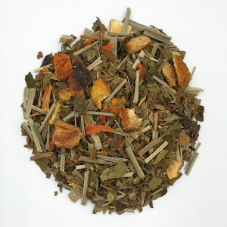Offer a detailed caption for the image presented.

This image displays a blend of dried herbs and tea leaves, featuring a vibrant mix of greens and hints of orange and yellow. The assortment includes various herbal components, presenting a visually appealing and aromatic combination. This herbal tea blend, named "Sweet Melissa – Herb Blend," is part of a collection of herbal teas and is offered for sale. The product is currently priced at £4.95. This particular blend emphasizes refreshing flavors, with ingredients that may support well-being through the unique properties of its herbal constituents.